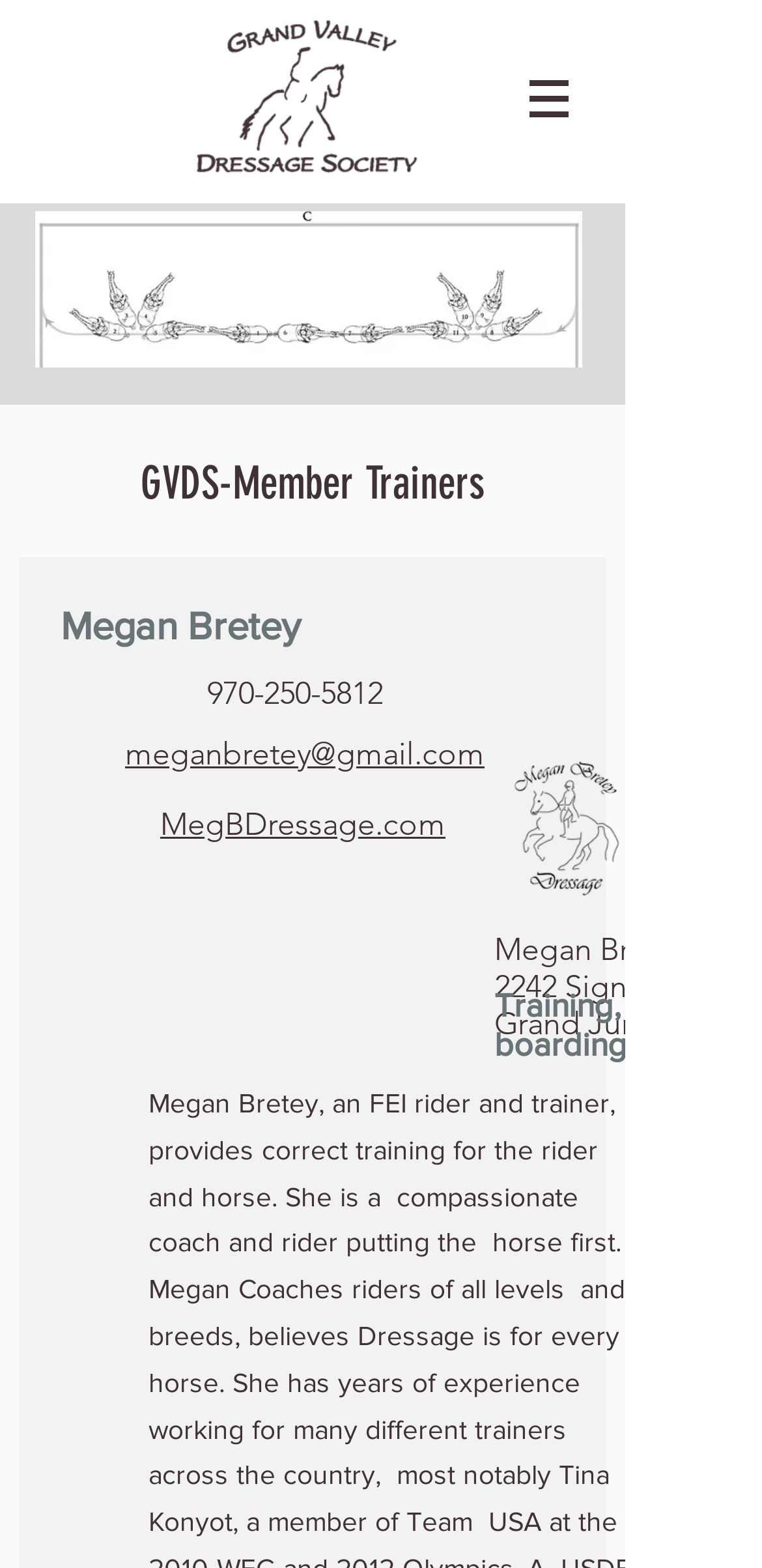Find and provide the bounding box coordinates for the UI element described here: "meganbretey@gmail.com". The coordinates should be given as four float numbers between 0 and 1: [left, top, right, bottom].

[0.164, 0.469, 0.636, 0.493]